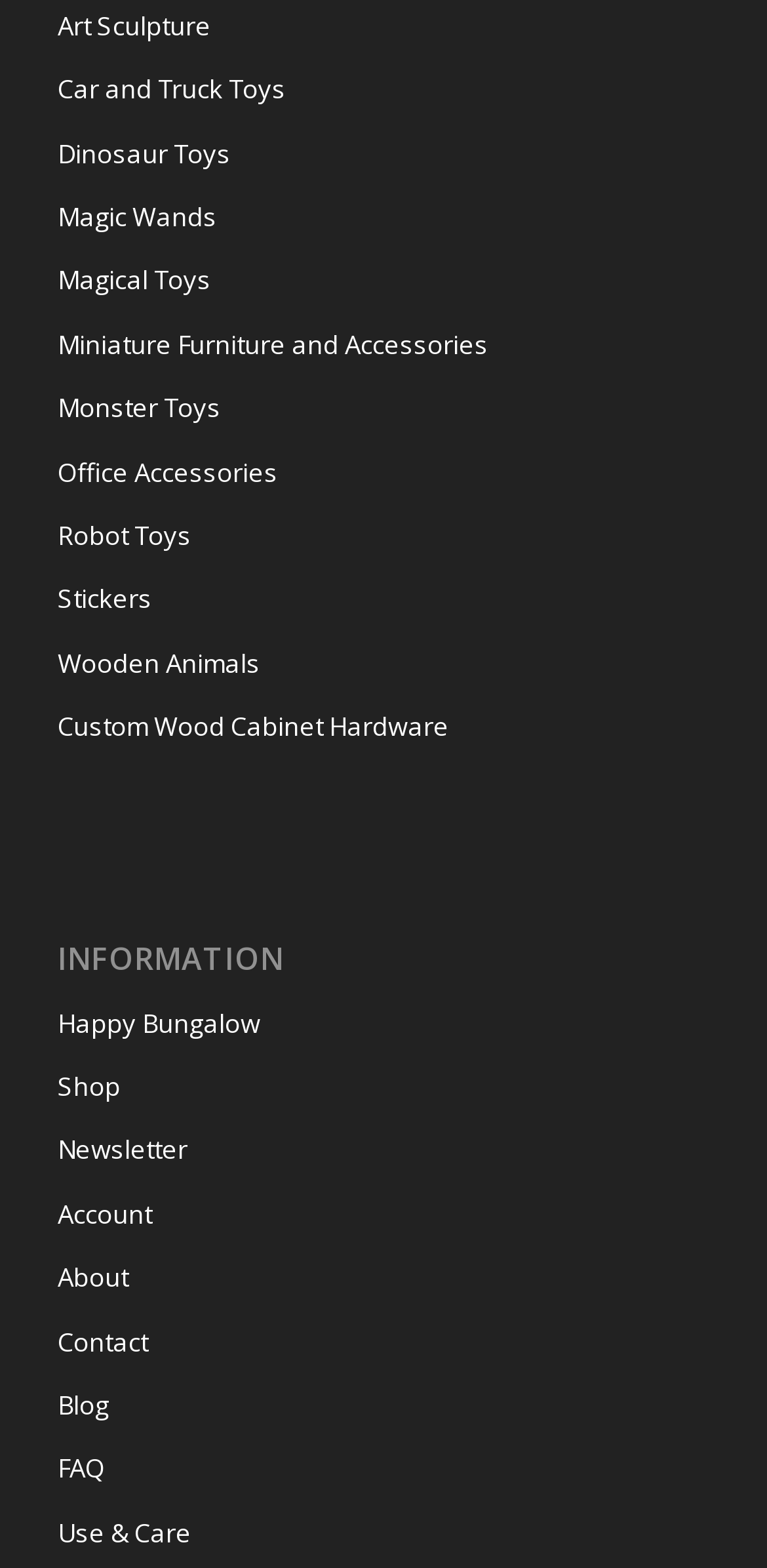Please find the bounding box coordinates of the element that must be clicked to perform the given instruction: "Check the FAQ". The coordinates should be four float numbers from 0 to 1, i.e., [left, top, right, bottom].

[0.075, 0.918, 0.925, 0.958]